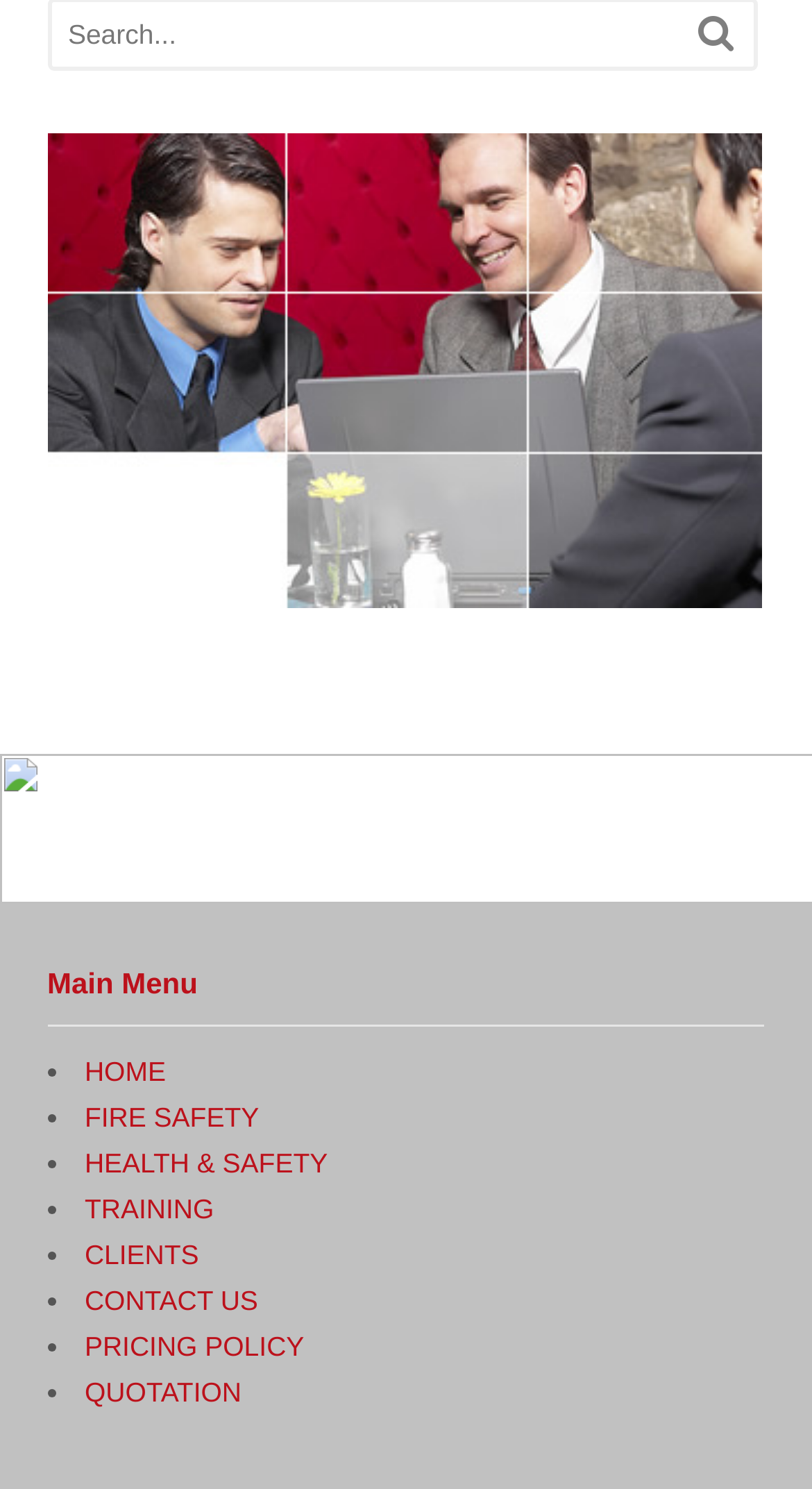How many menu items are there?
Please provide a single word or phrase as your answer based on the screenshot.

7